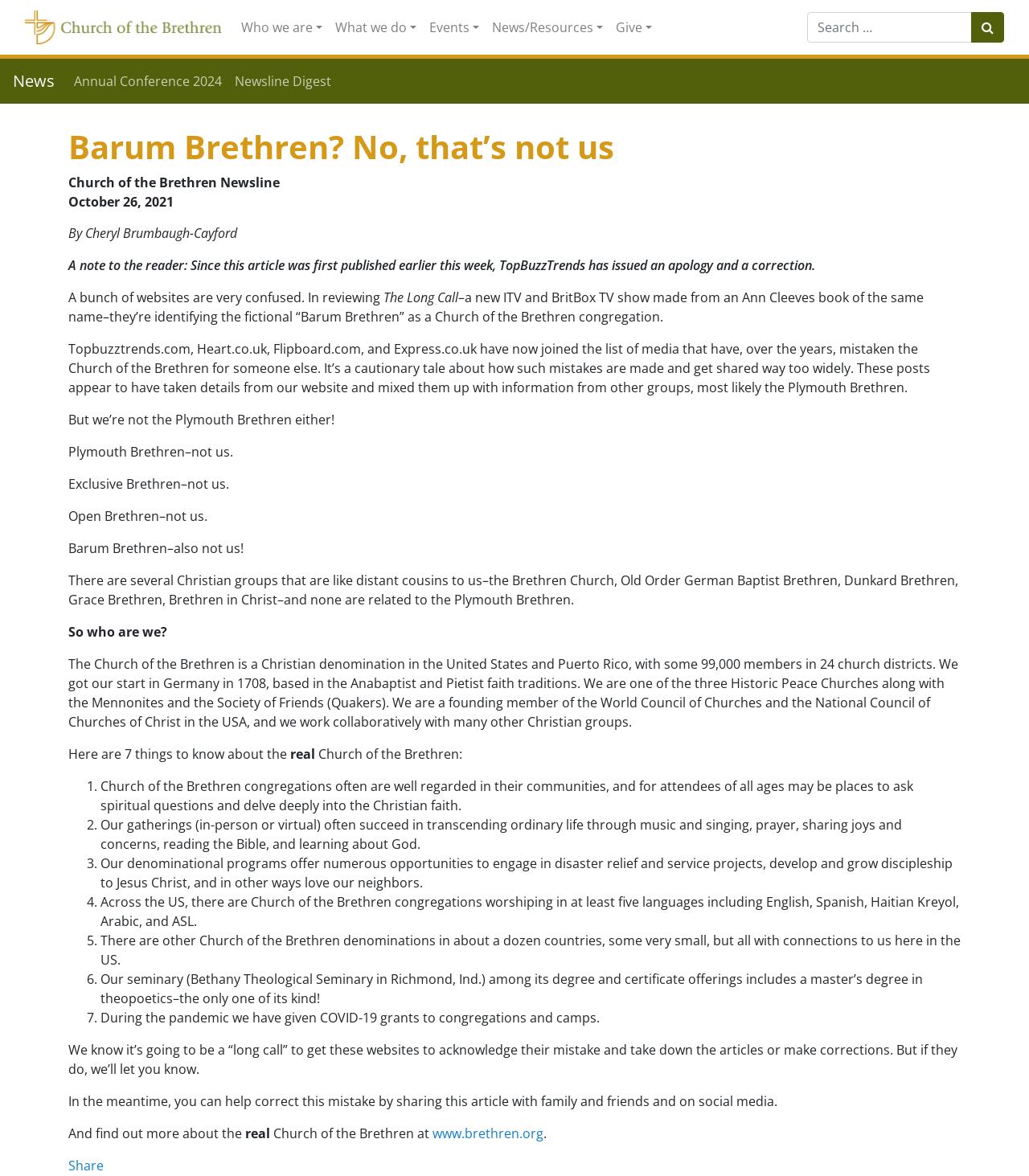Please find the bounding box coordinates of the element that must be clicked to perform the given instruction: "View the latest news". The coordinates should be four float numbers from 0 to 1, i.e., [left, top, right, bottom].

[0.012, 0.055, 0.053, 0.083]